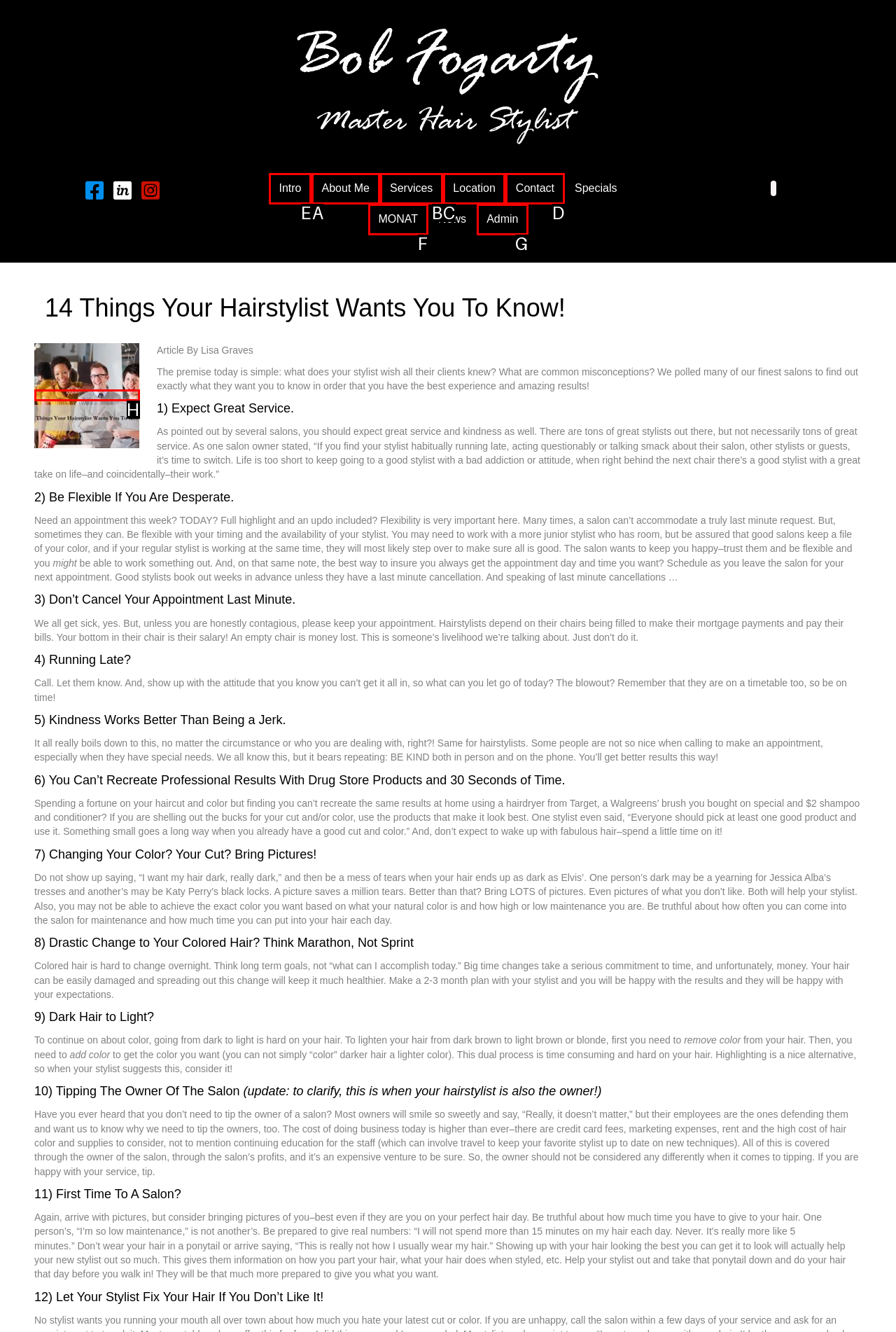Select the appropriate HTML element that needs to be clicked to execute the following task: Click the 'Intro' link. Respond with the letter of the option.

E